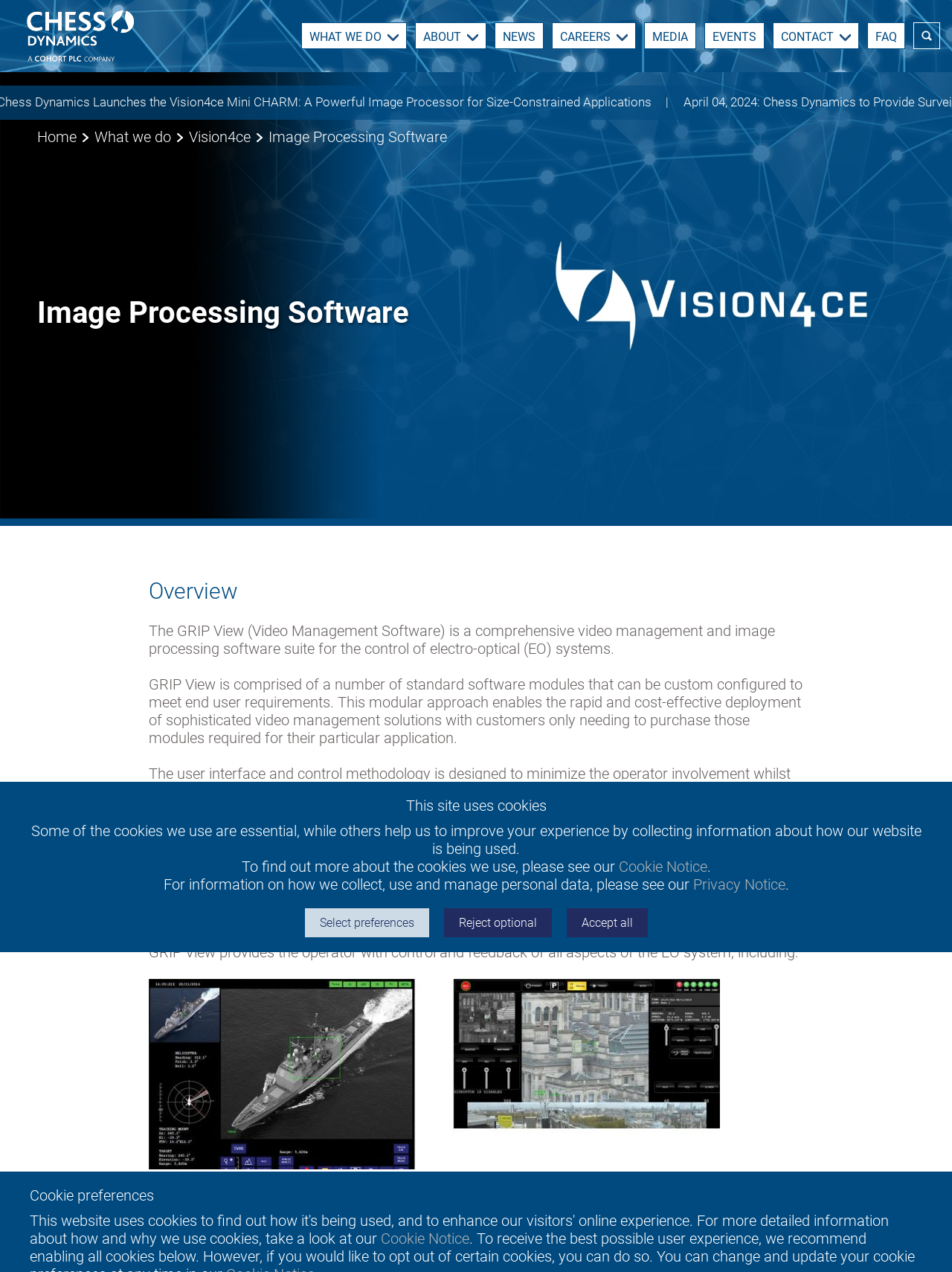Use a single word or phrase to answer the question: What is the purpose of GRIP View?

Control of electro-optical systems